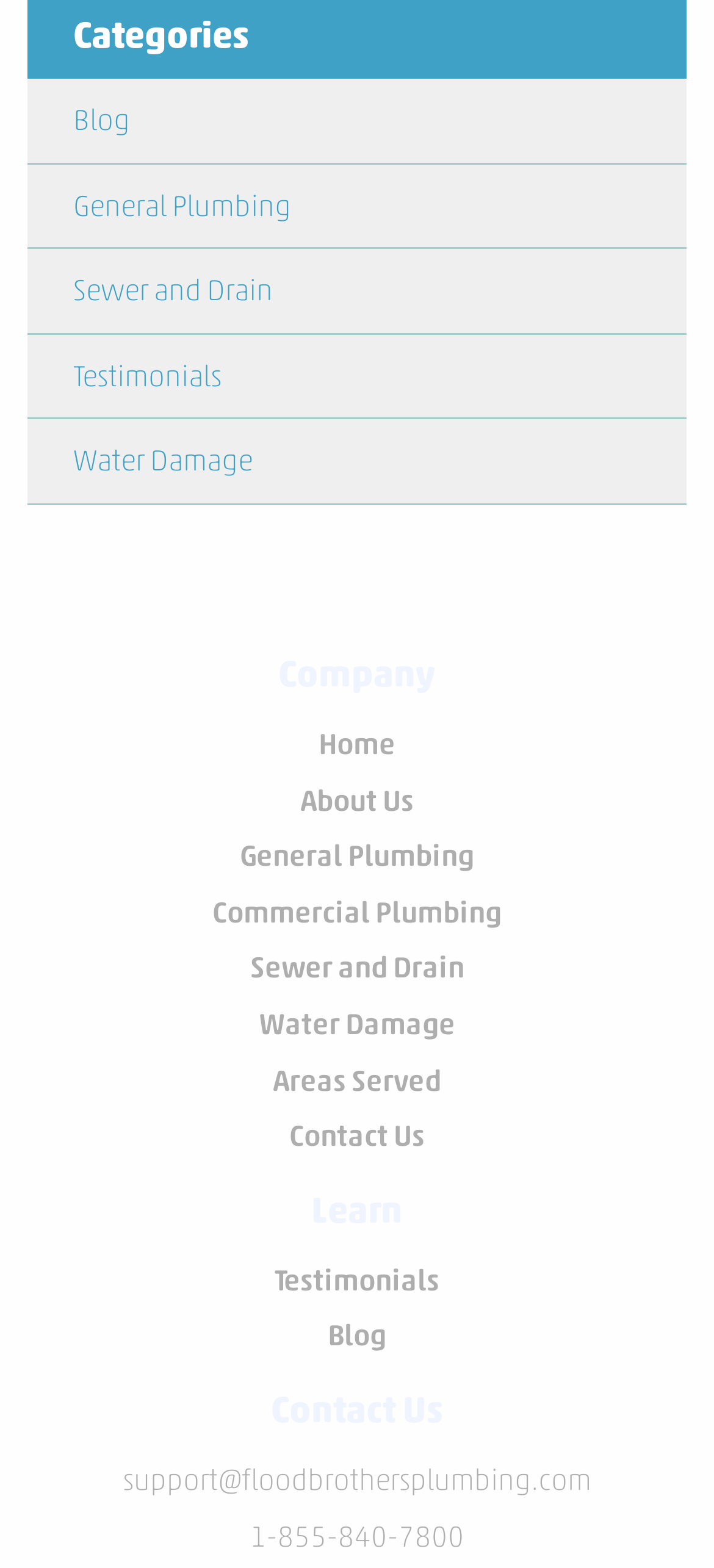Please find the bounding box coordinates of the element that needs to be clicked to perform the following instruction: "Read the 'Testimonials'". The bounding box coordinates should be four float numbers between 0 and 1, represented as [left, top, right, bottom].

[0.385, 0.805, 0.615, 0.827]